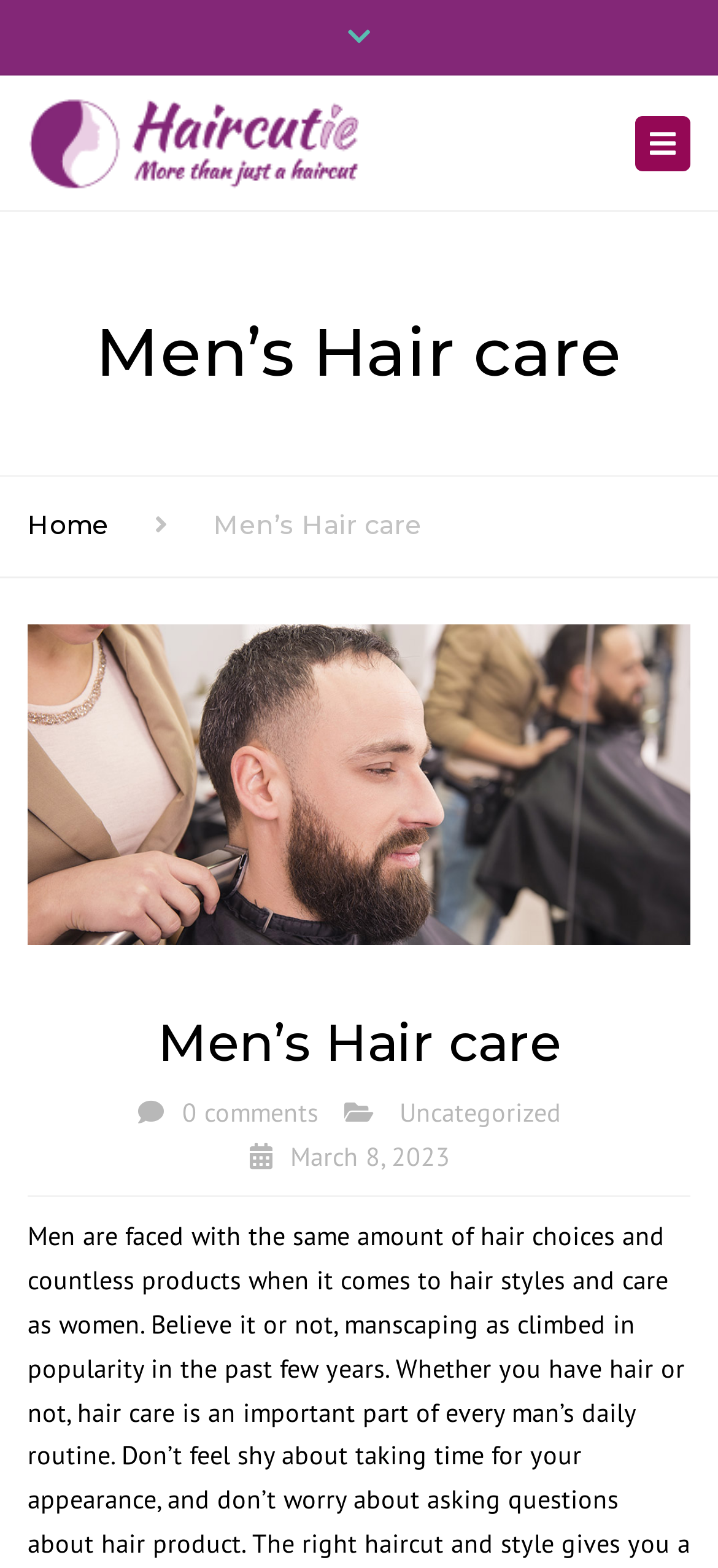Locate the bounding box coordinates of the area where you should click to accomplish the instruction: "Click Toggle navigation button".

[0.885, 0.073, 0.962, 0.109]